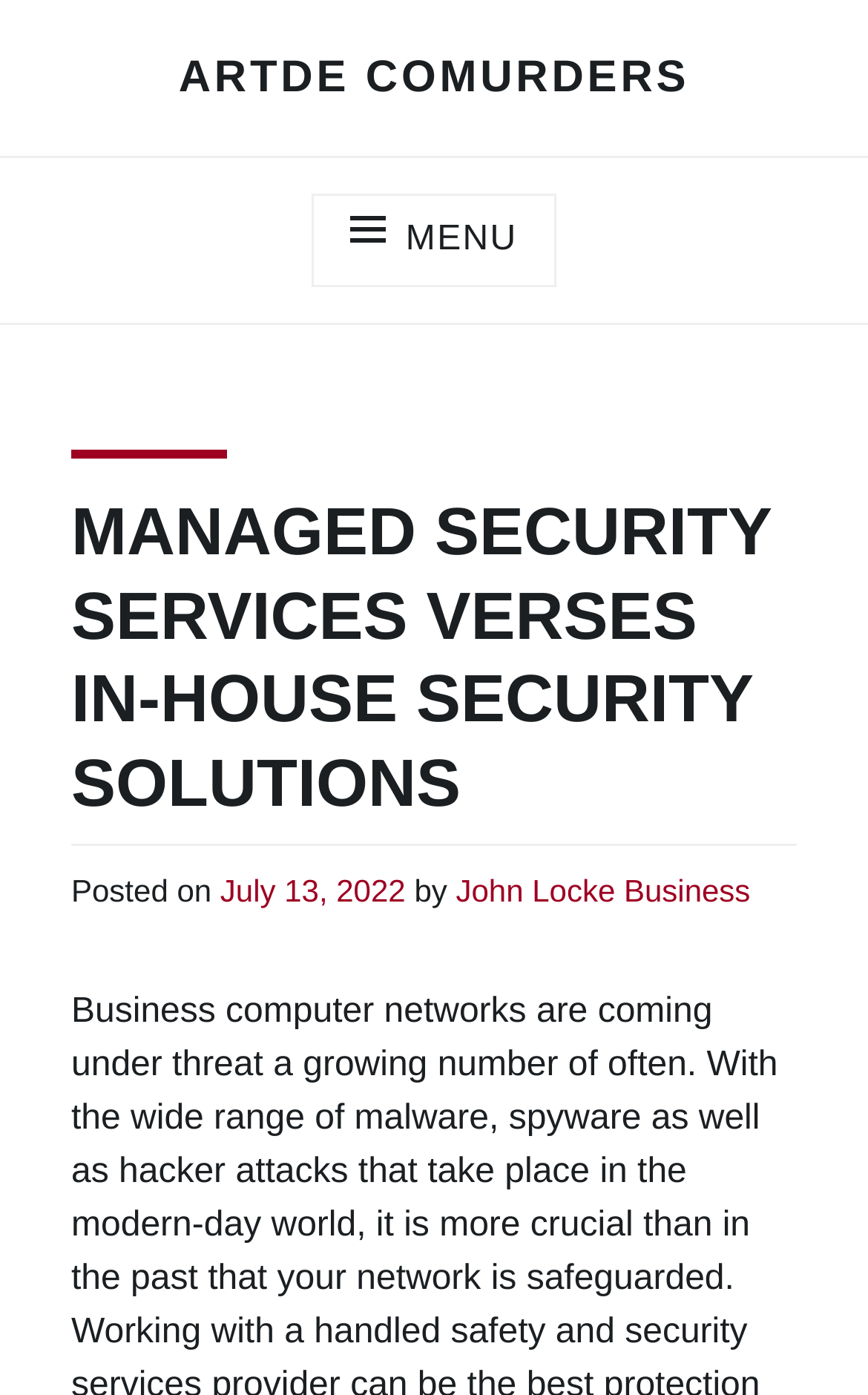What is the type of the top menu?
From the image, provide a succinct answer in one word or a short phrase.

Navigation